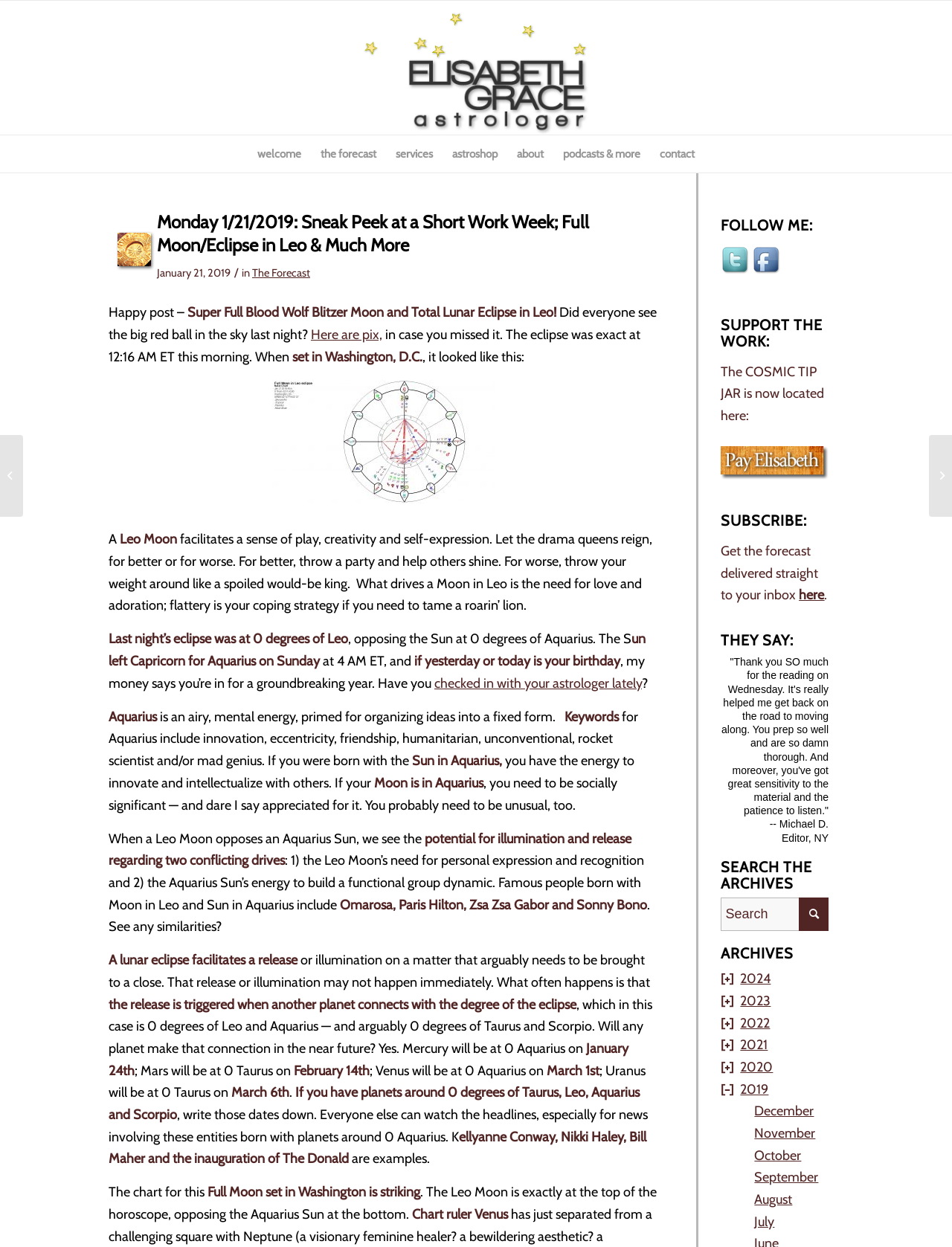What is the purpose of a lunar eclipse according to the article?
Based on the screenshot, give a detailed explanation to answer the question.

The article states that 'a lunar eclipse facilitates a release or illumination on a matter that arguably needs to be brought to a close', indicating that the purpose of a lunar eclipse is to facilitate a release or illumination.